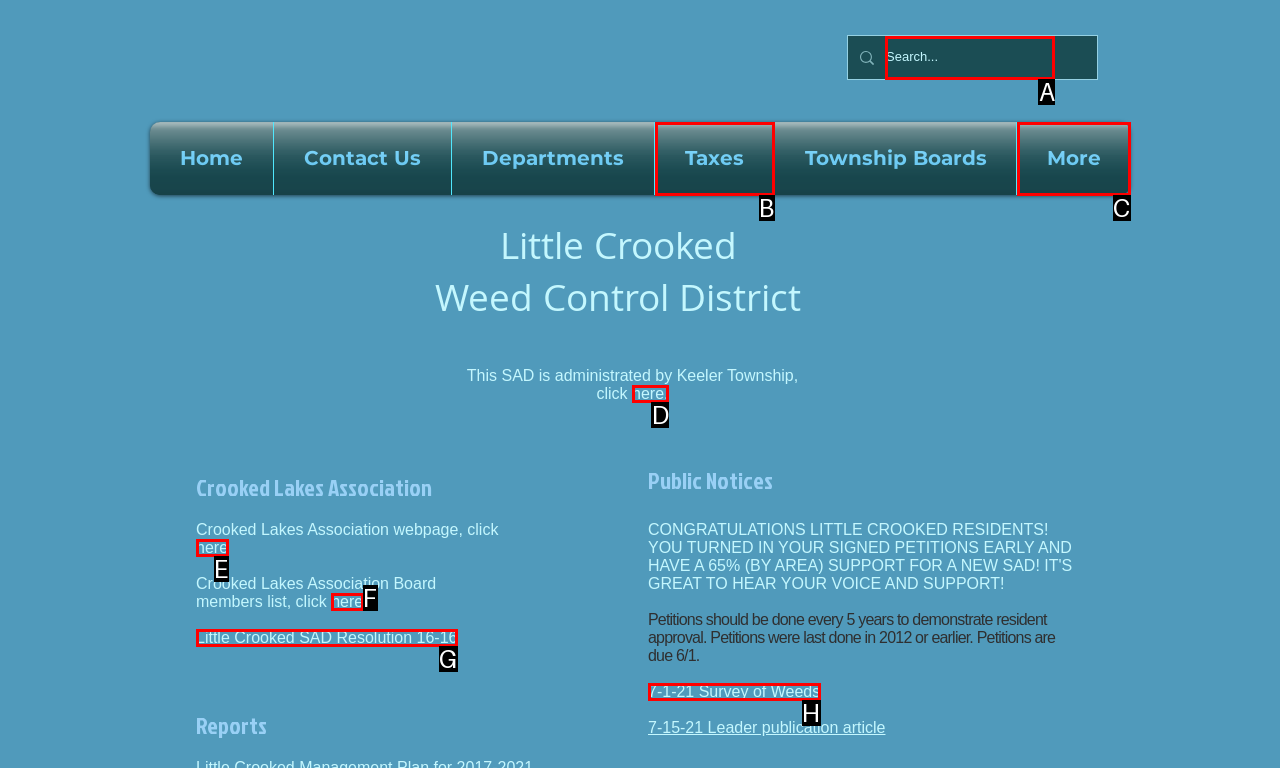Determine the letter of the UI element that you need to click to perform the task: search for something.
Provide your answer with the appropriate option's letter.

A